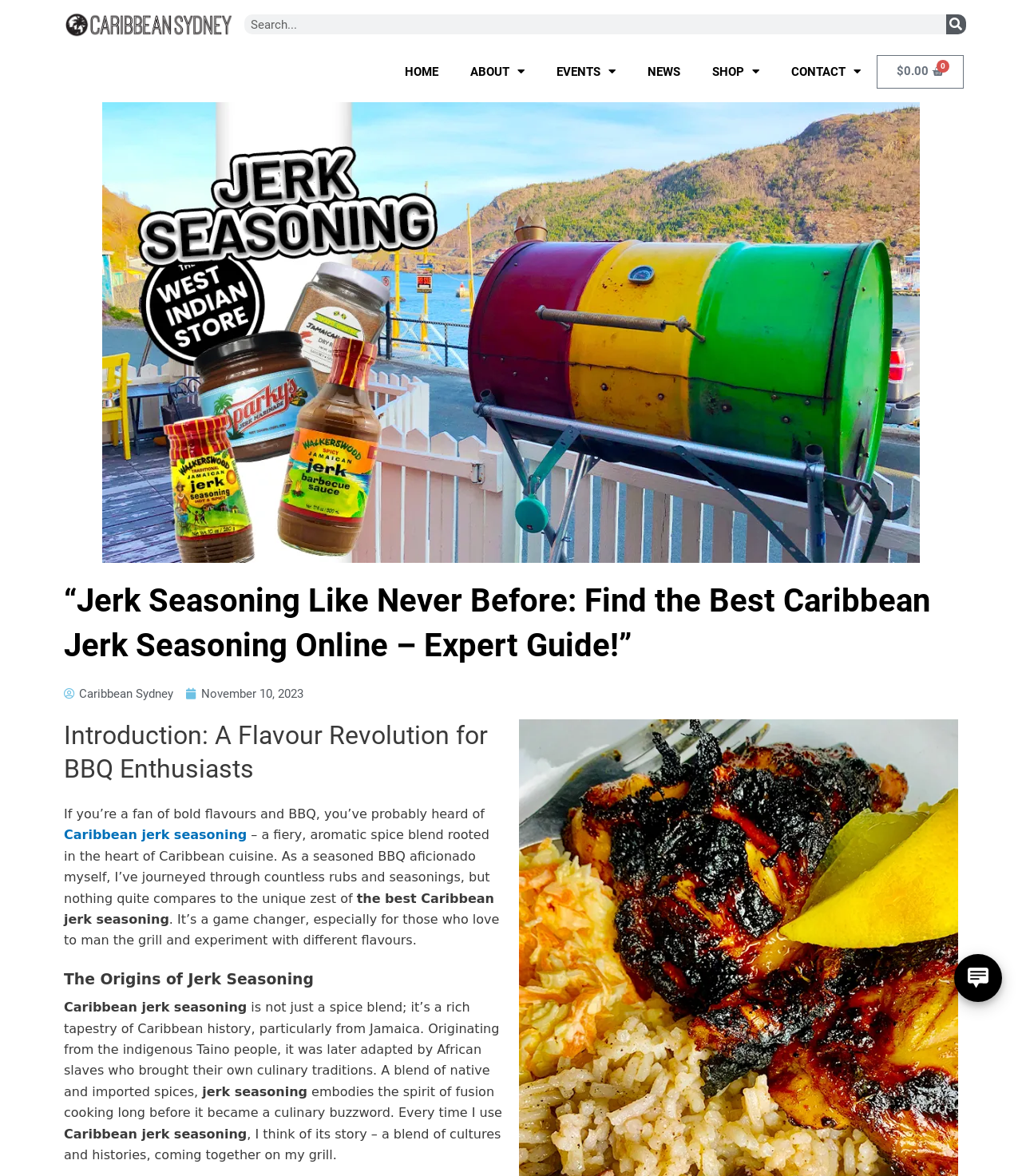What is the topic of the article?
Refer to the image and answer the question using a single word or phrase.

Caribbean jerk seasoning